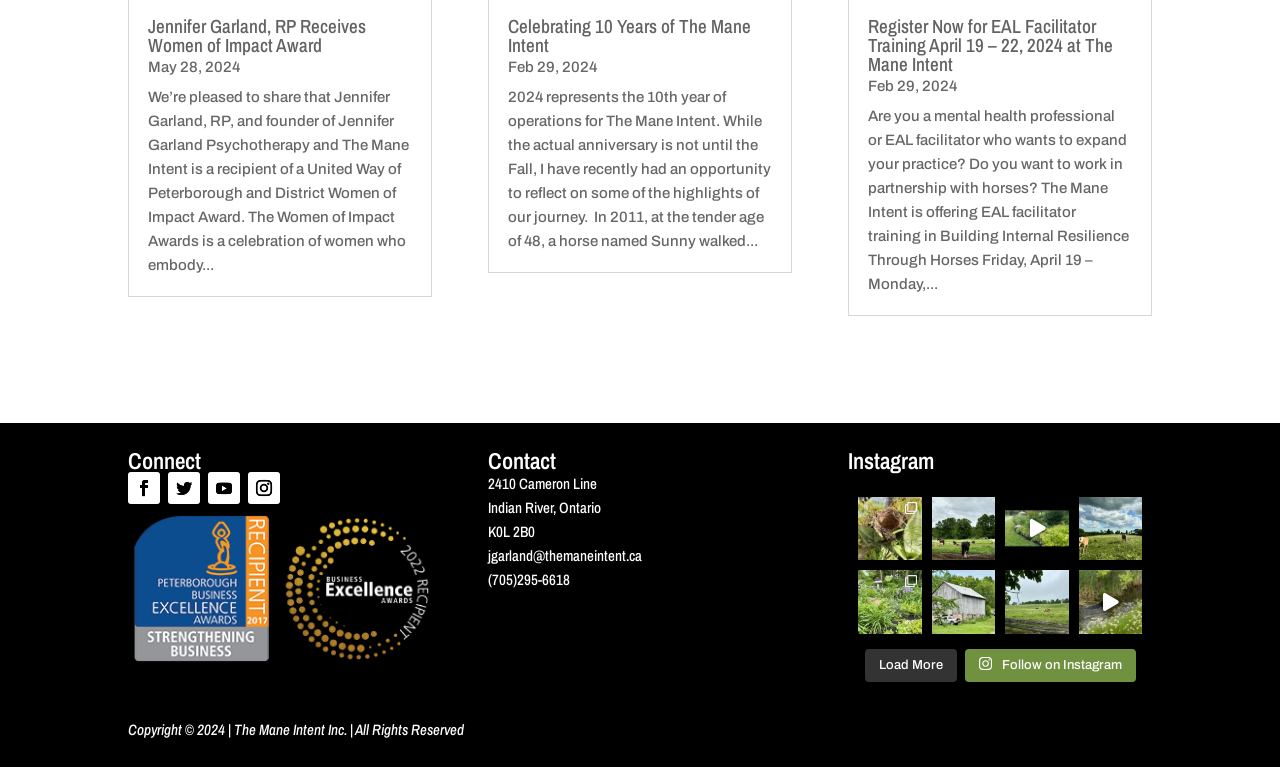Determine the bounding box coordinates for the area that needs to be clicked to fulfill this task: "Register for EAL Facilitator Training". The coordinates must be given as four float numbers between 0 and 1, i.e., [left, top, right, bottom].

[0.678, 0.017, 0.87, 0.101]